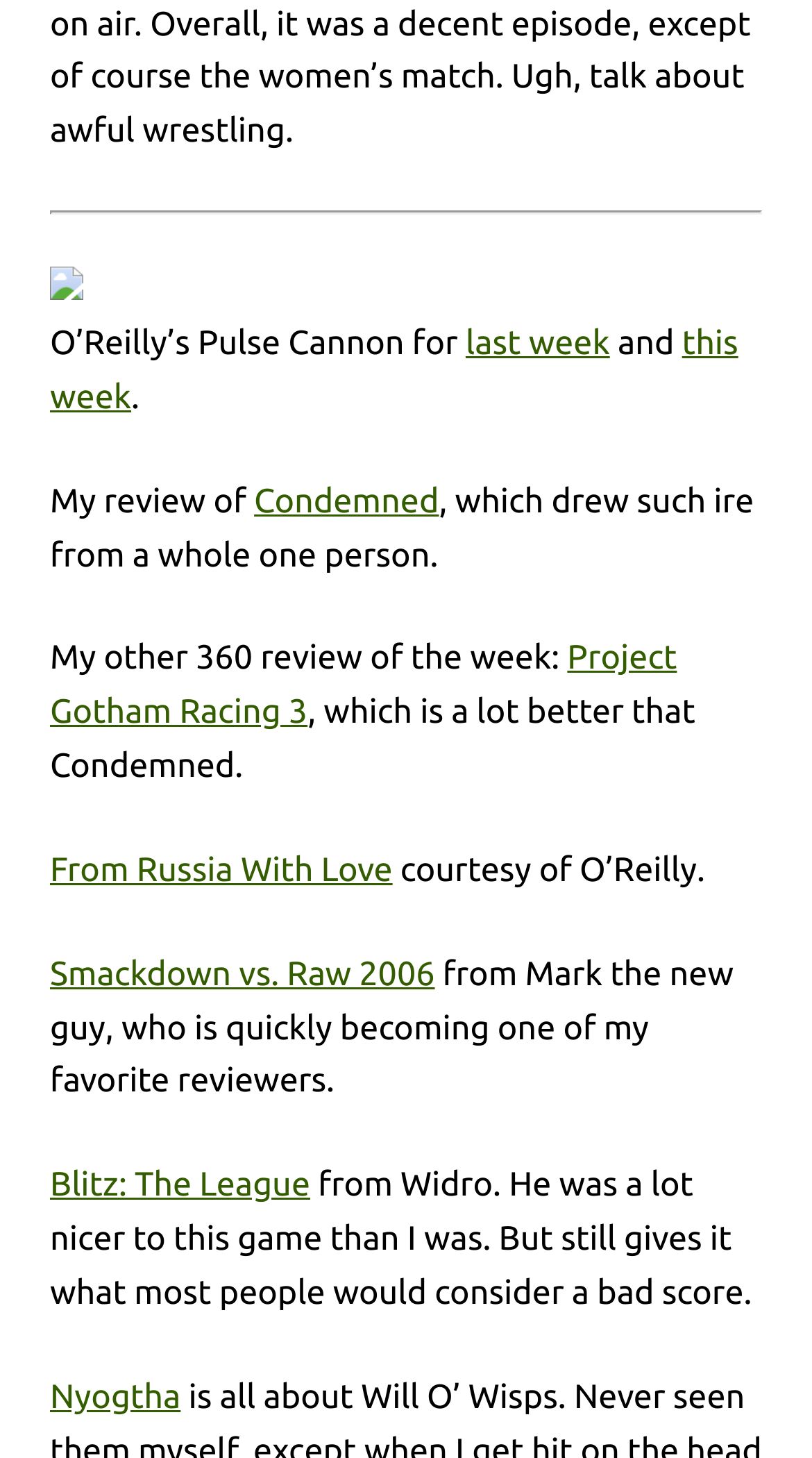Respond with a single word or short phrase to the following question: 
How many game reviews are mentioned on this webpage?

5